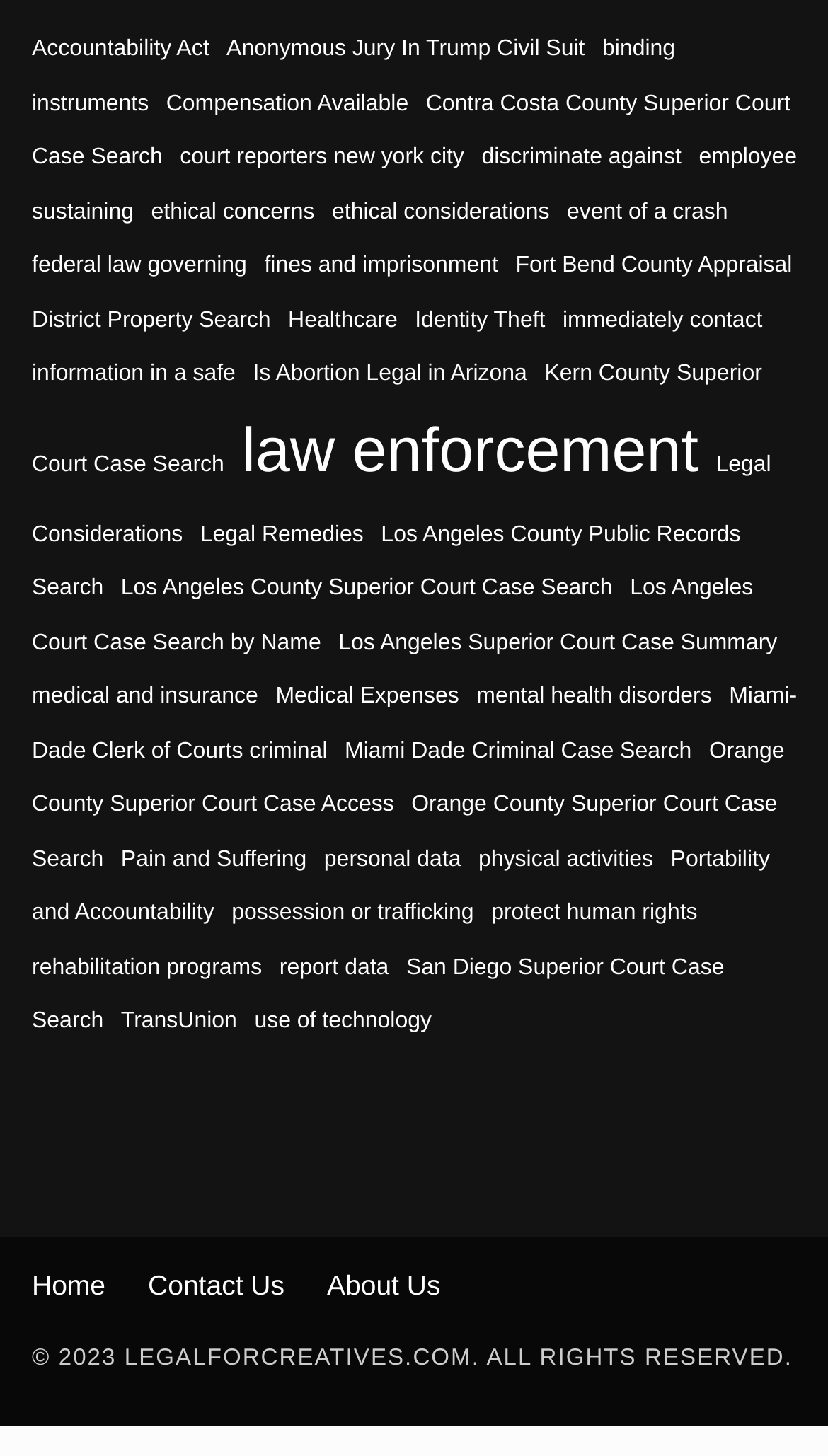Provide your answer to the question using just one word or phrase: What is the last link on the webpage?

About Us